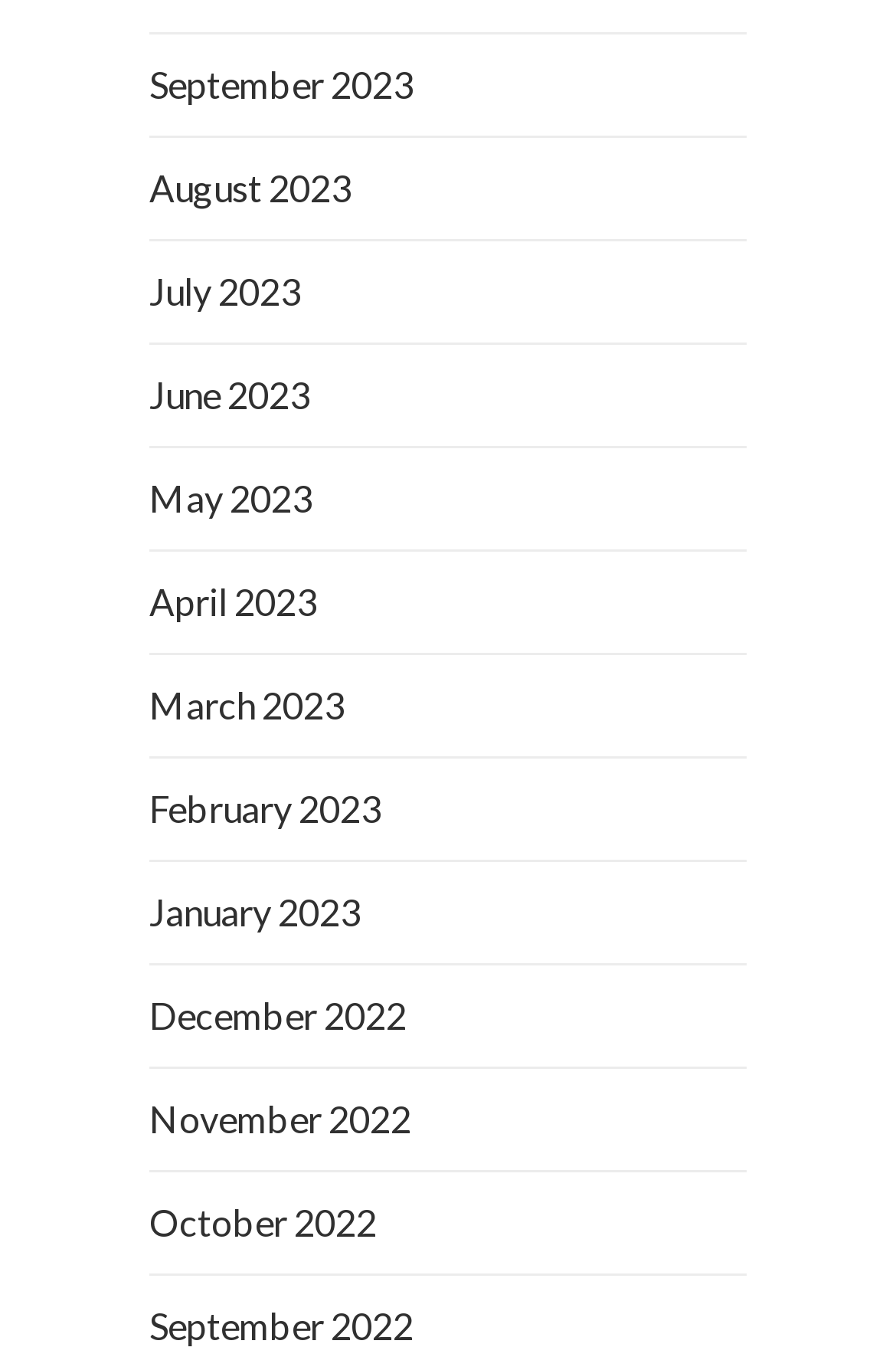Determine the bounding box coordinates for the area that should be clicked to carry out the following instruction: "browse July 2023".

[0.167, 0.198, 0.336, 0.23]